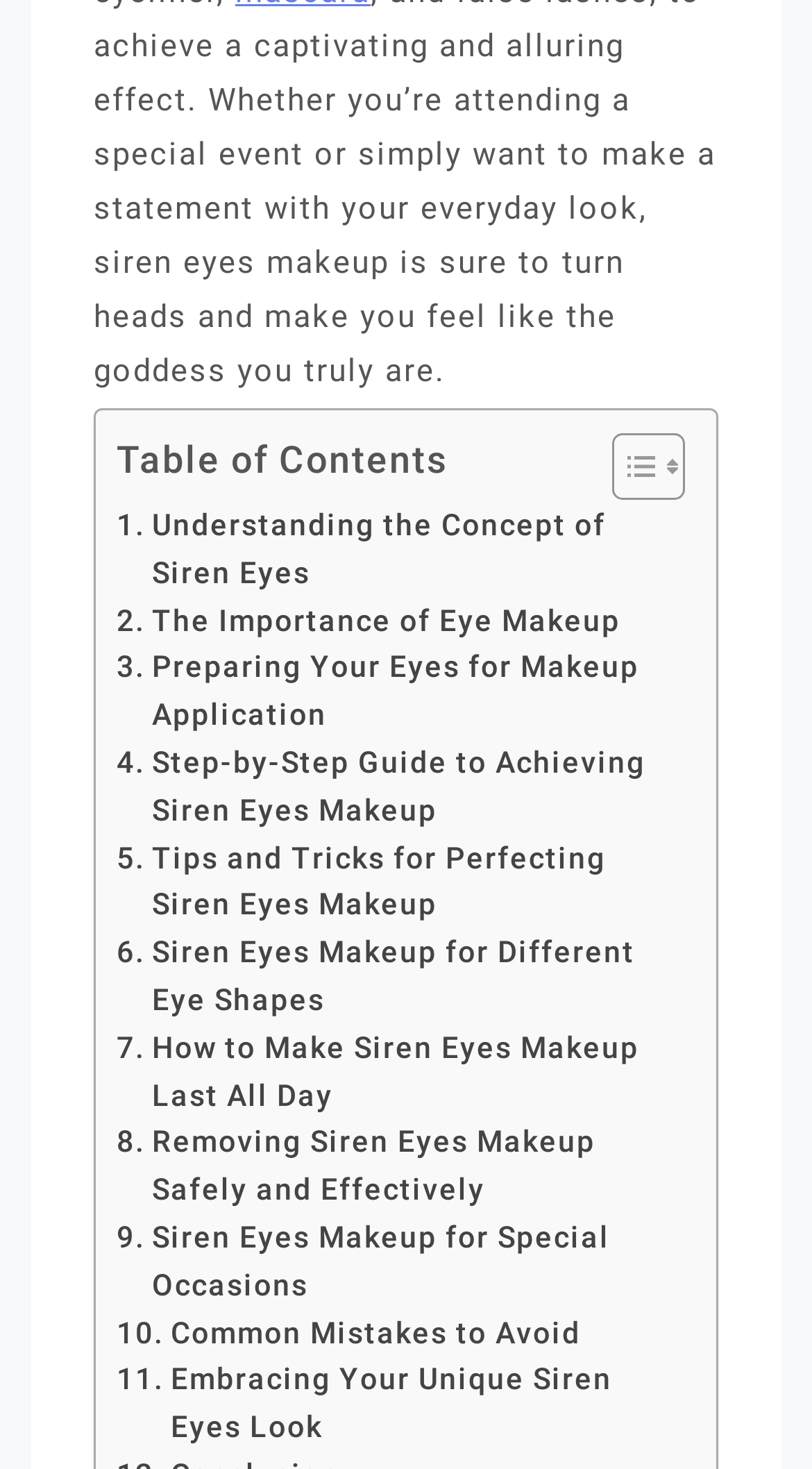Please find and report the bounding box coordinates of the element to click in order to perform the following action: "Toggle Table of Content". The coordinates should be expressed as four float numbers between 0 and 1, in the format [left, top, right, bottom].

[0.715, 0.293, 0.831, 0.342]